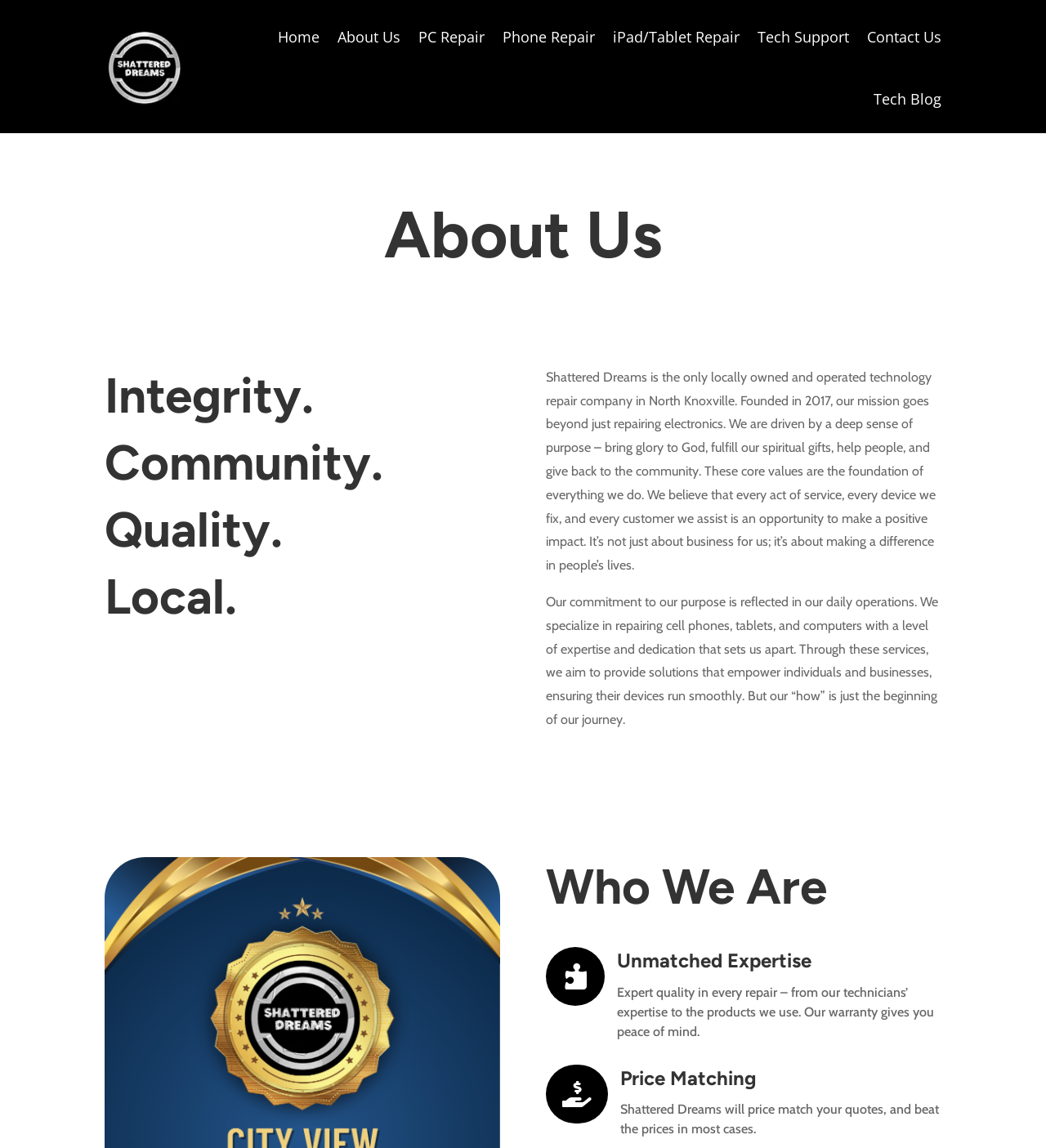Locate the coordinates of the bounding box for the clickable region that fulfills this instruction: "Read about the company's purpose".

[0.522, 0.322, 0.895, 0.499]